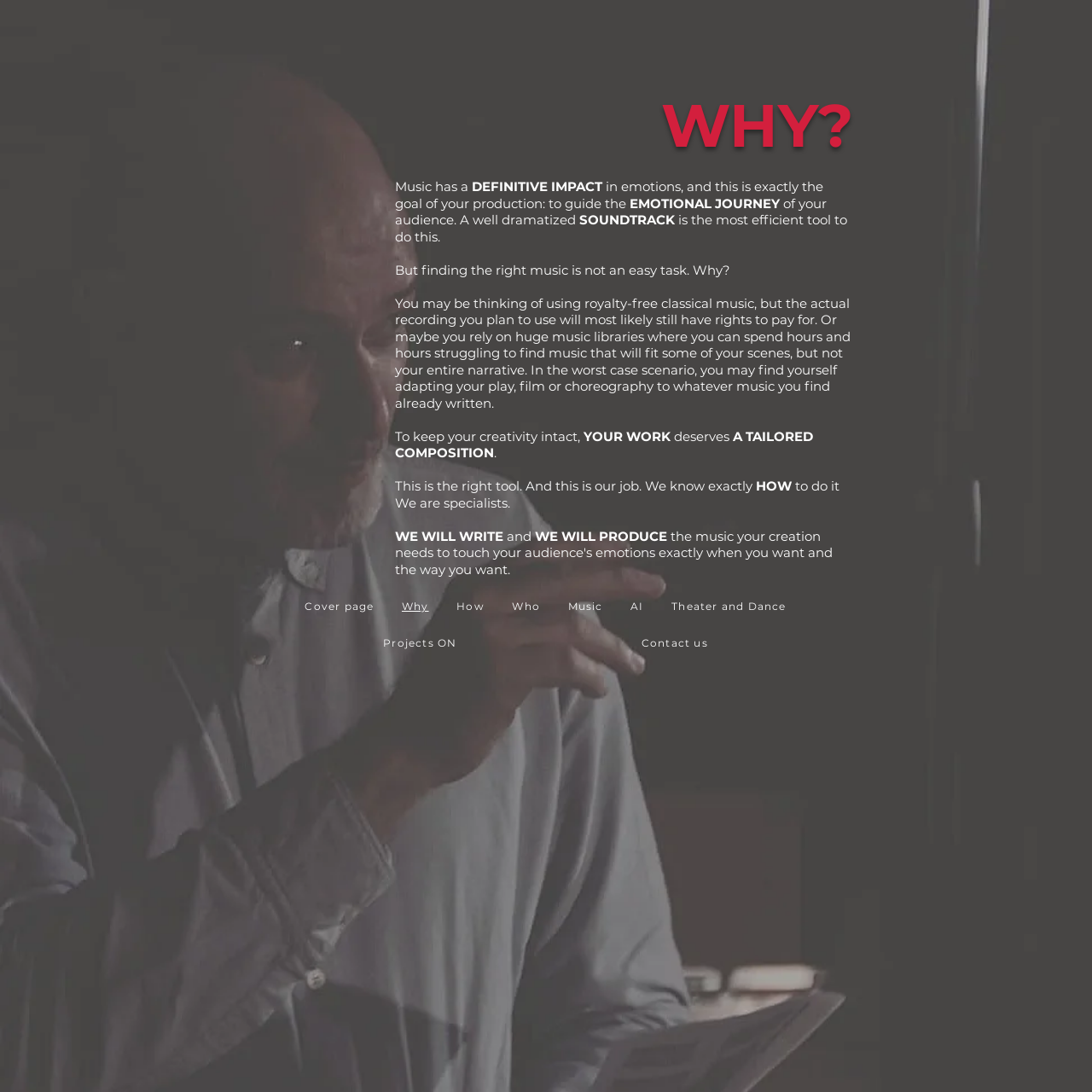What is the goal of music production?
Answer with a single word or phrase, using the screenshot for reference.

Guide the audience's emotional journey